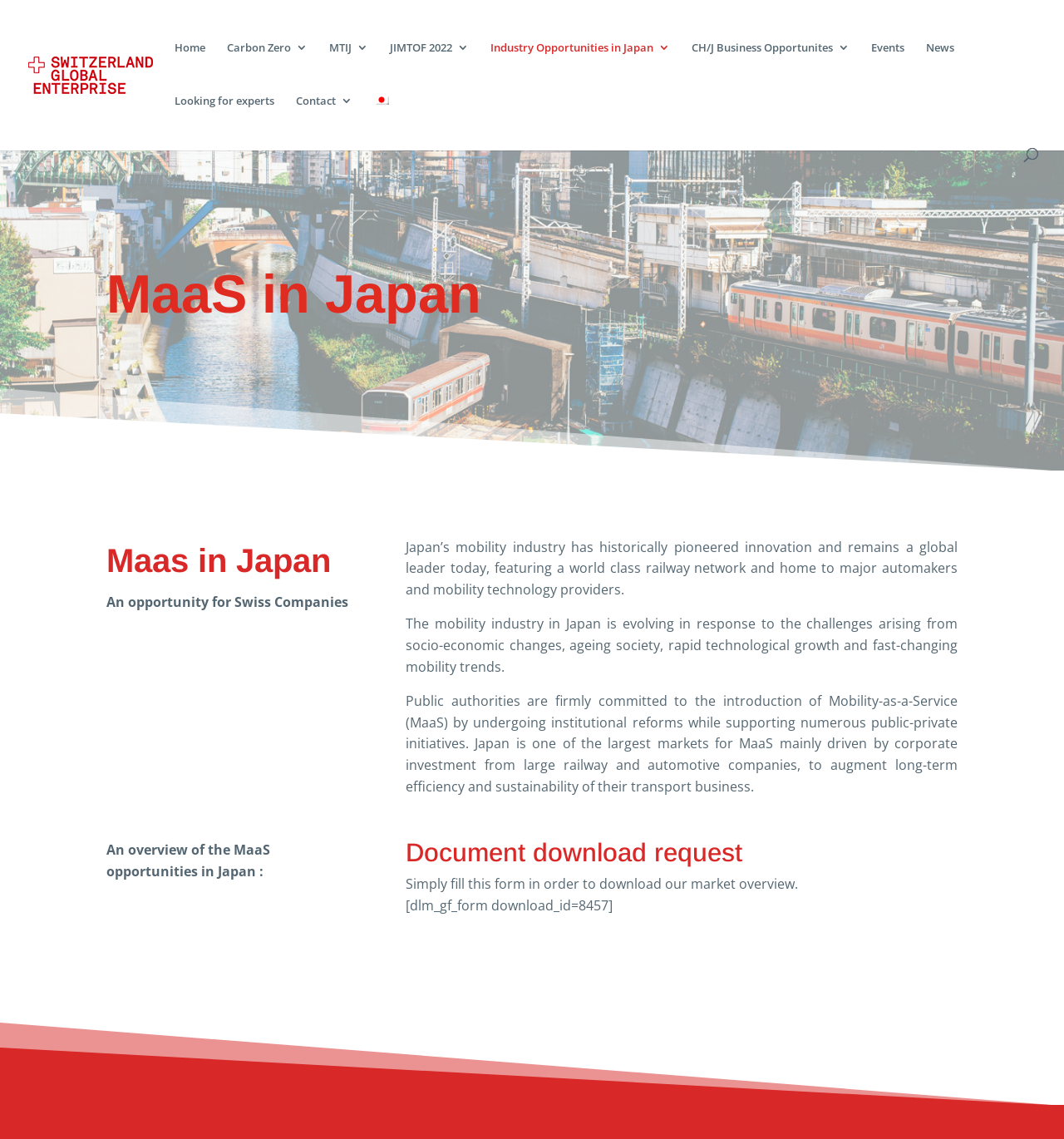What is the purpose of the form on this webpage?
Based on the image, give a concise answer in the form of a single word or short phrase.

Download market overview